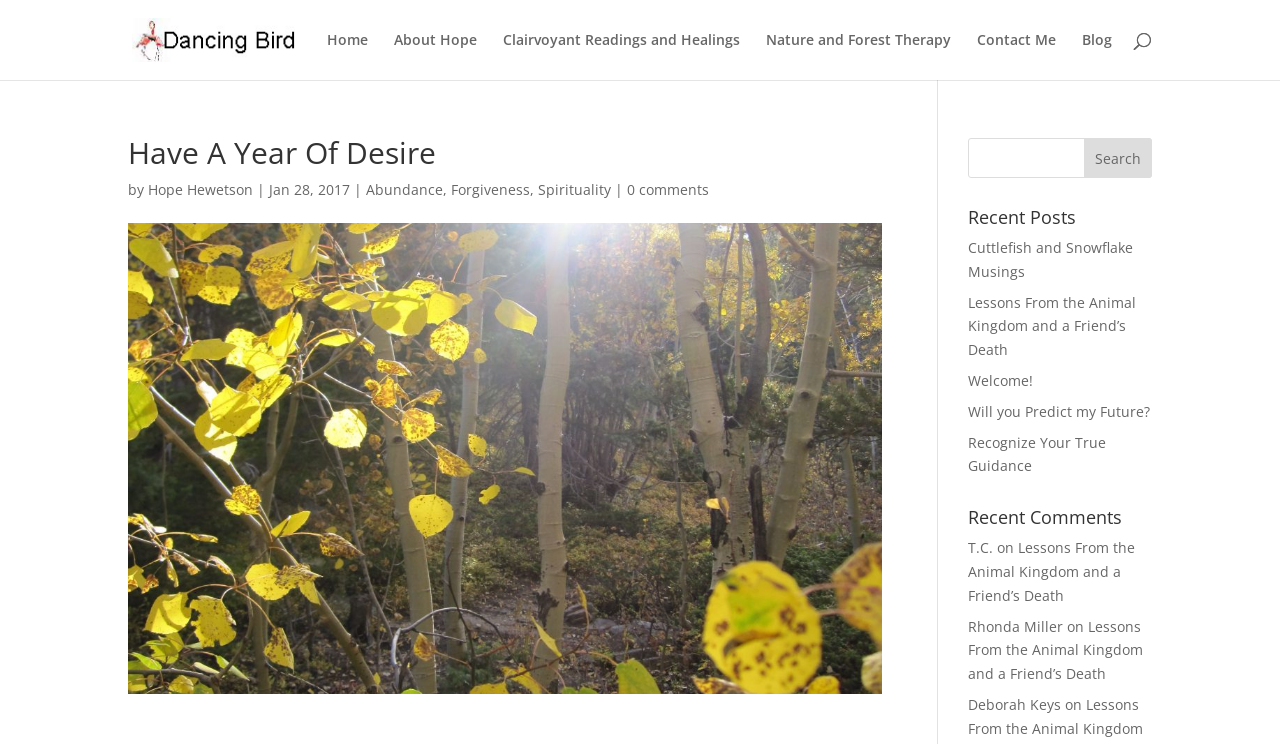Construct a comprehensive description capturing every detail on the webpage.

This webpage is about a personal blog called "Dancing Bird" by Hope Hewetson. At the top left, there is a logo image of "Dancing Bird" with a link to the homepage. Next to it, there are six navigation links: "Home", "About Hope", "Clairvoyant Readings and Healings", "Nature and Forest Therapy", "Contact Me", and "Blog". 

Below the navigation links, there is a search bar that spans across the top of the page. 

The main content of the page is divided into two sections. On the left, there is a blog post titled "Have A Year Of Desire" with a date "Jan 28, 2017" and categories "Abundance", "Forgiveness", and "Spirituality". The post has no comments.

On the right, there are three sections. The top section is a search bar with a search button. Below it, there is a list of "Recent Posts" with five links to different blog posts. The bottom section is a list of "Recent Comments" with three comments from users "T.C.", "Rhonda Miller", and "Deborah Keys", each with a link to the corresponding blog post.